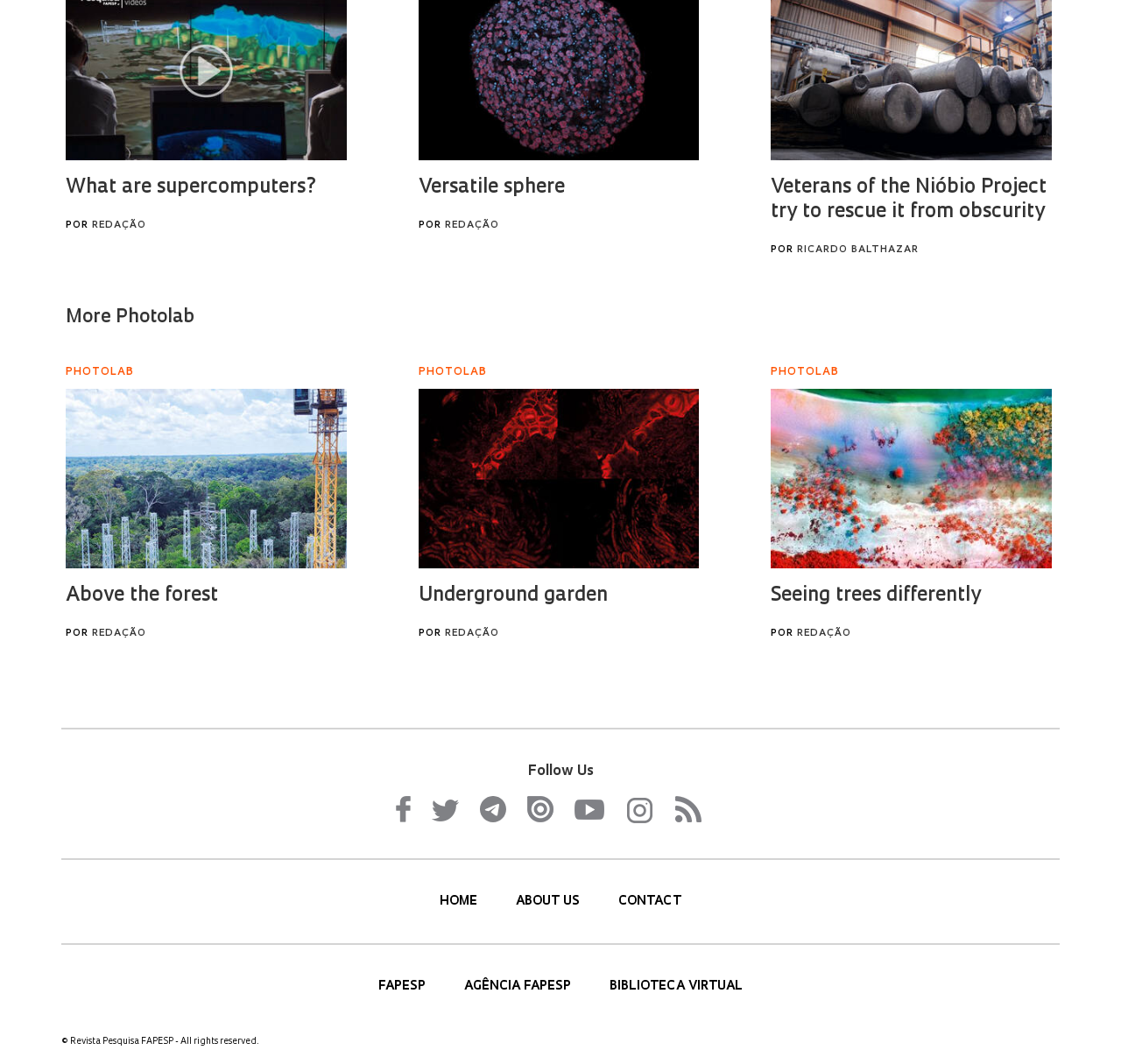Provide the bounding box coordinates of the HTML element described by the text: "title="Youtube"". The coordinates should be in the format [left, top, right, bottom] with values between 0 and 1.

[0.512, 0.748, 0.539, 0.774]